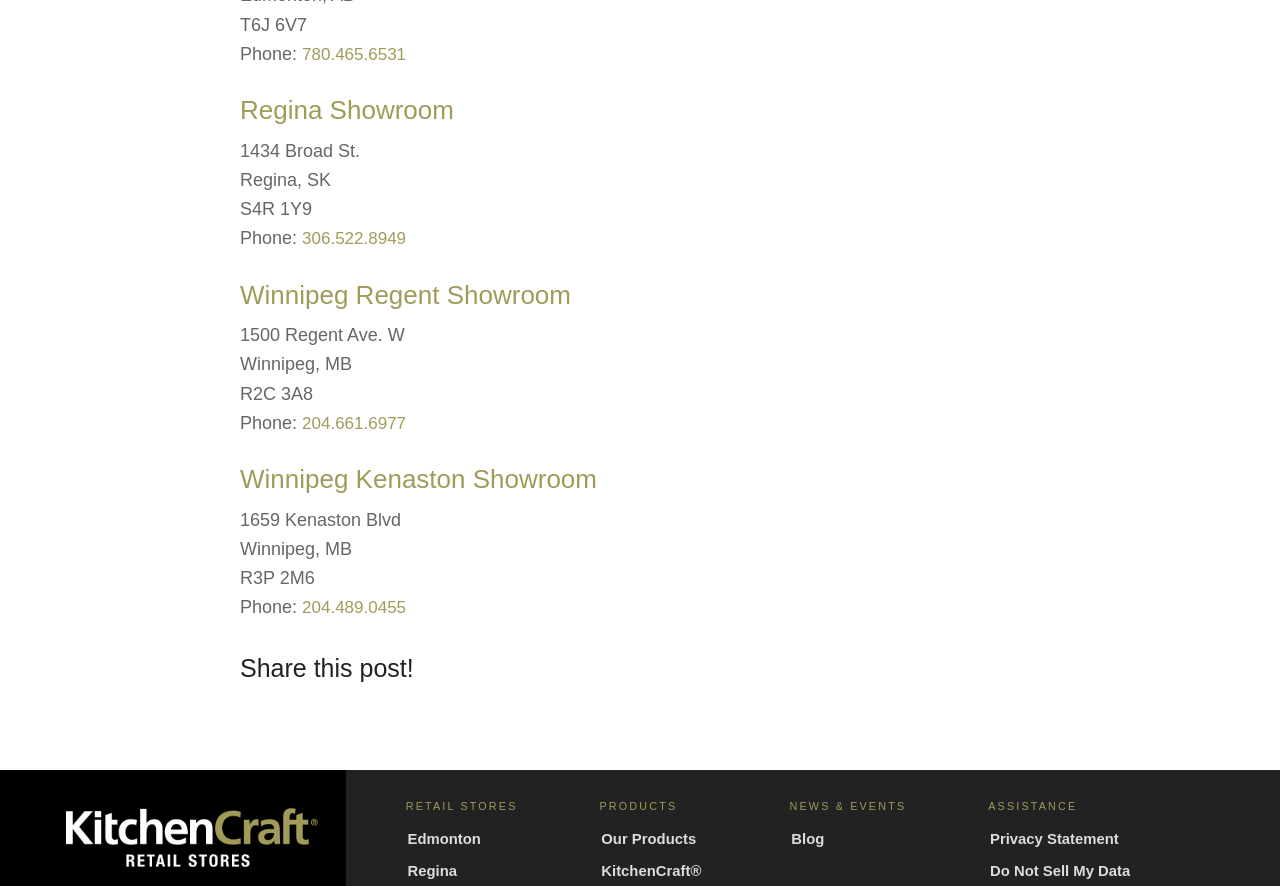Determine the bounding box coordinates of the area to click in order to meet this instruction: "Share this post".

[0.188, 0.738, 0.323, 0.769]